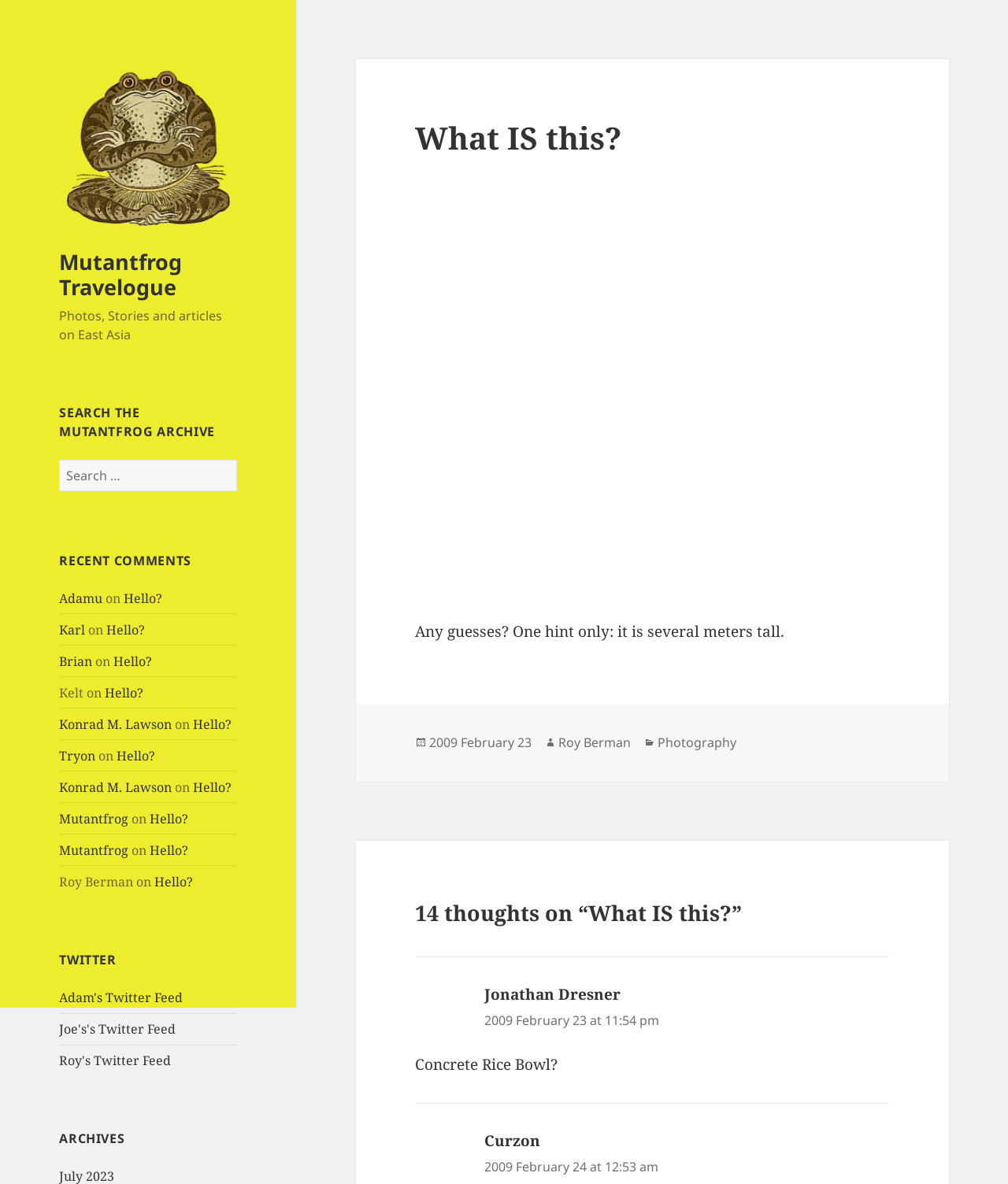Answer the following query concisely with a single word or phrase:
What is the author of the article 'What IS this?'?

Roy Berman